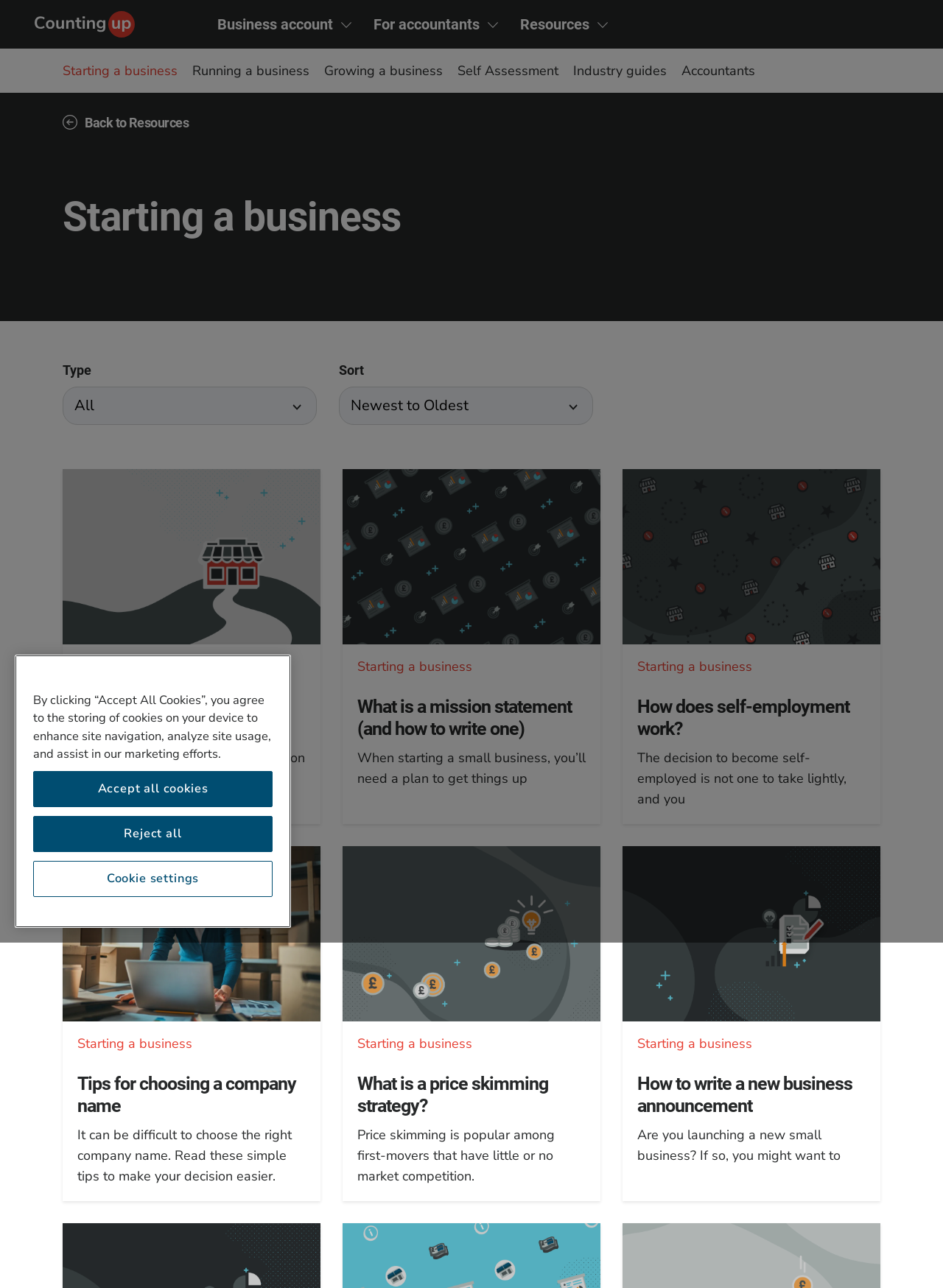Answer in one word or a short phrase: 
What type of business is being discussed?

Small business